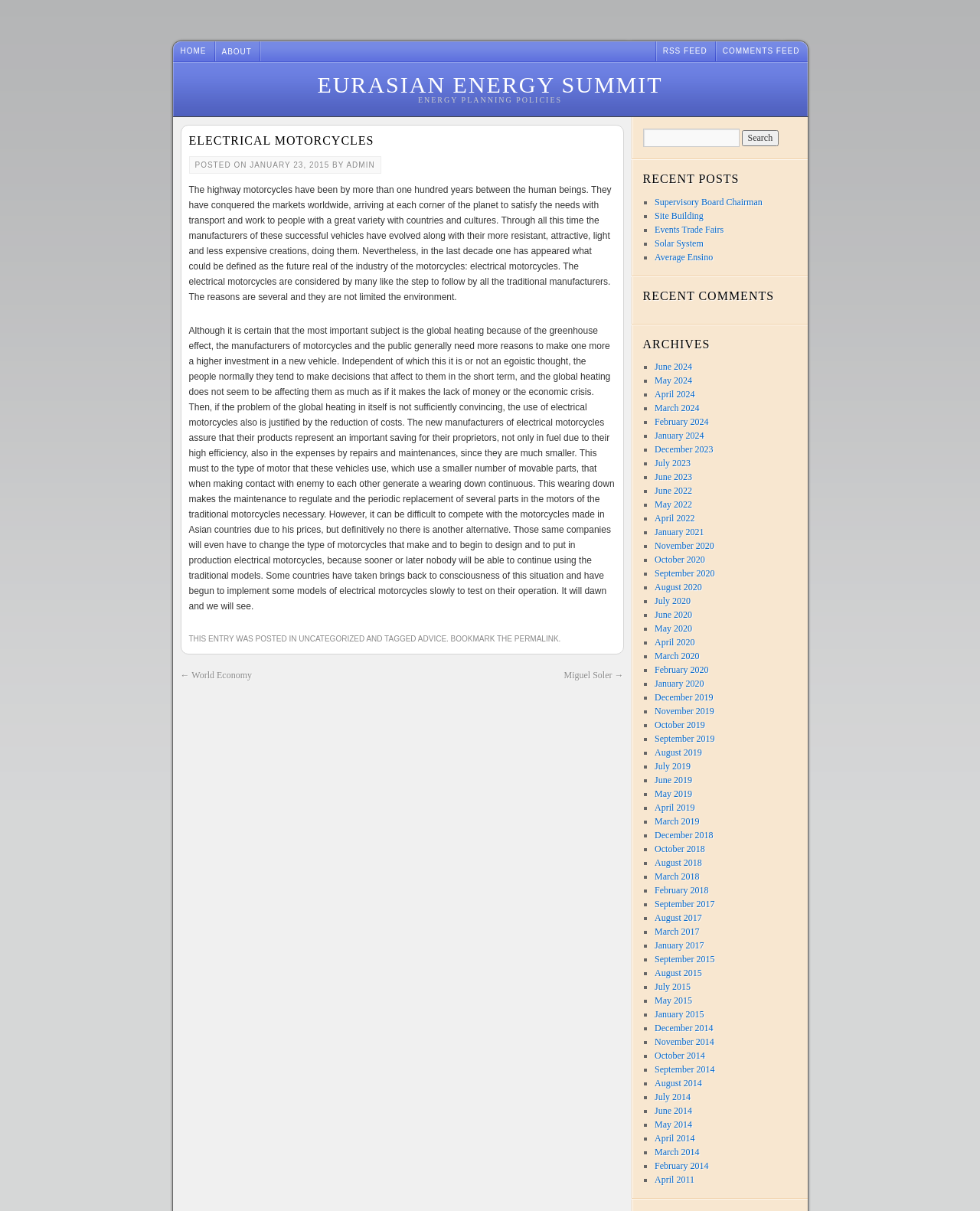Find the bounding box coordinates of the area to click in order to follow the instruction: "Check archives for June 2024".

[0.668, 0.299, 0.706, 0.307]